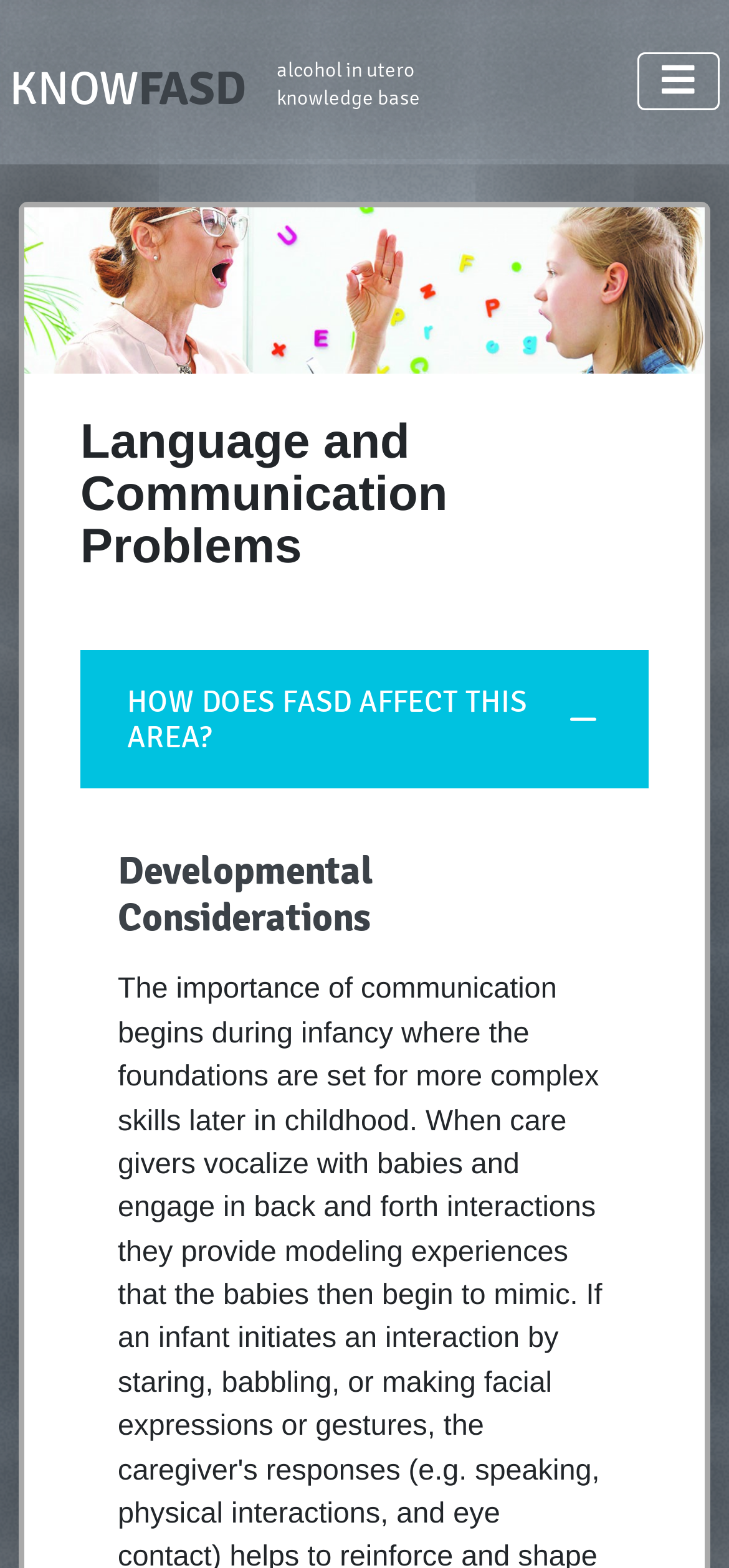Provide a brief response using a word or short phrase to this question:
Is the 'HOW DOES FASD AFFECT THIS AREA?' section expanded?

Yes